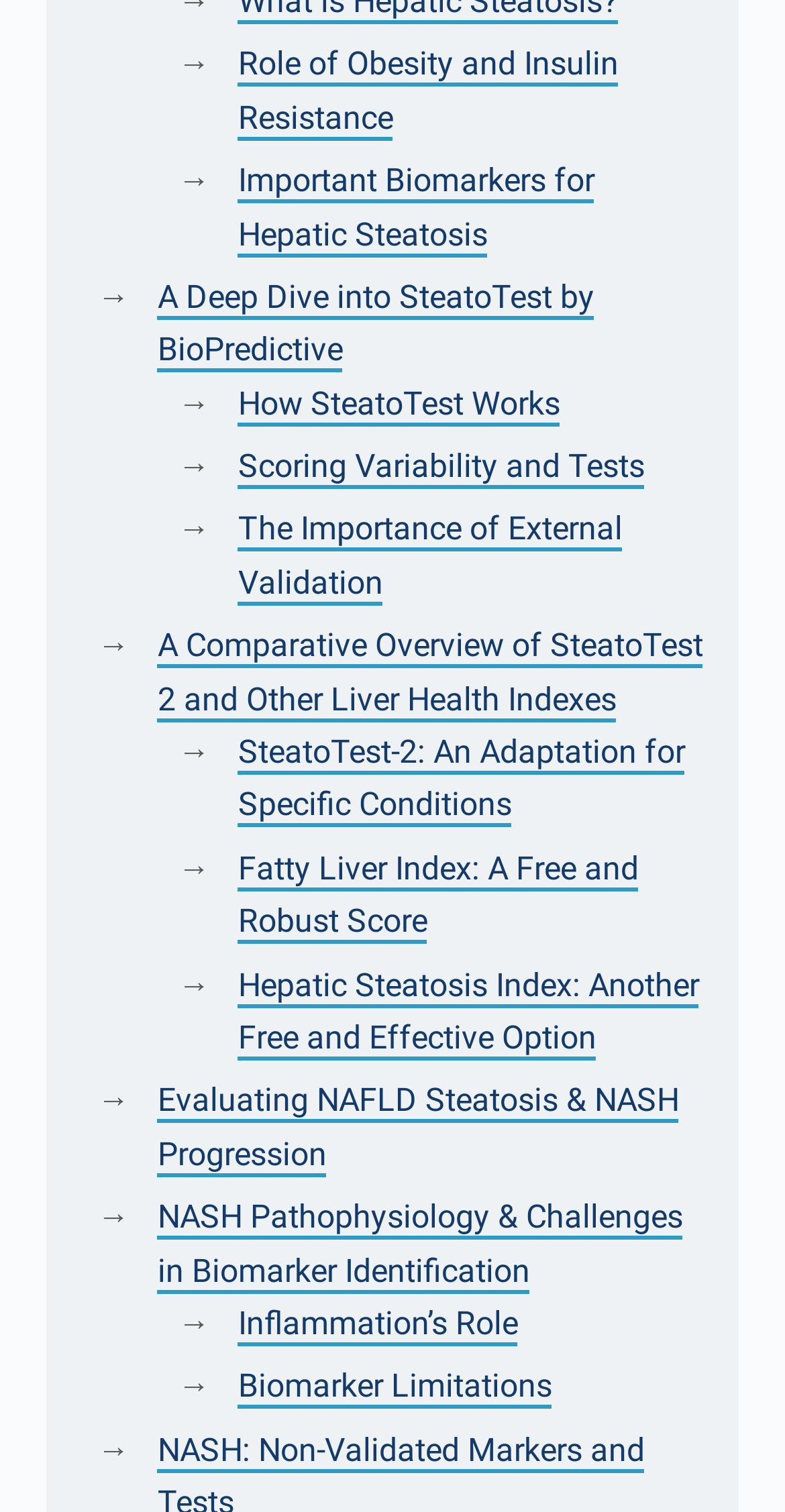Find the bounding box coordinates of the element's region that should be clicked in order to follow the given instruction: "Call the phone number". The coordinates should consist of four float numbers between 0 and 1, i.e., [left, top, right, bottom].

None